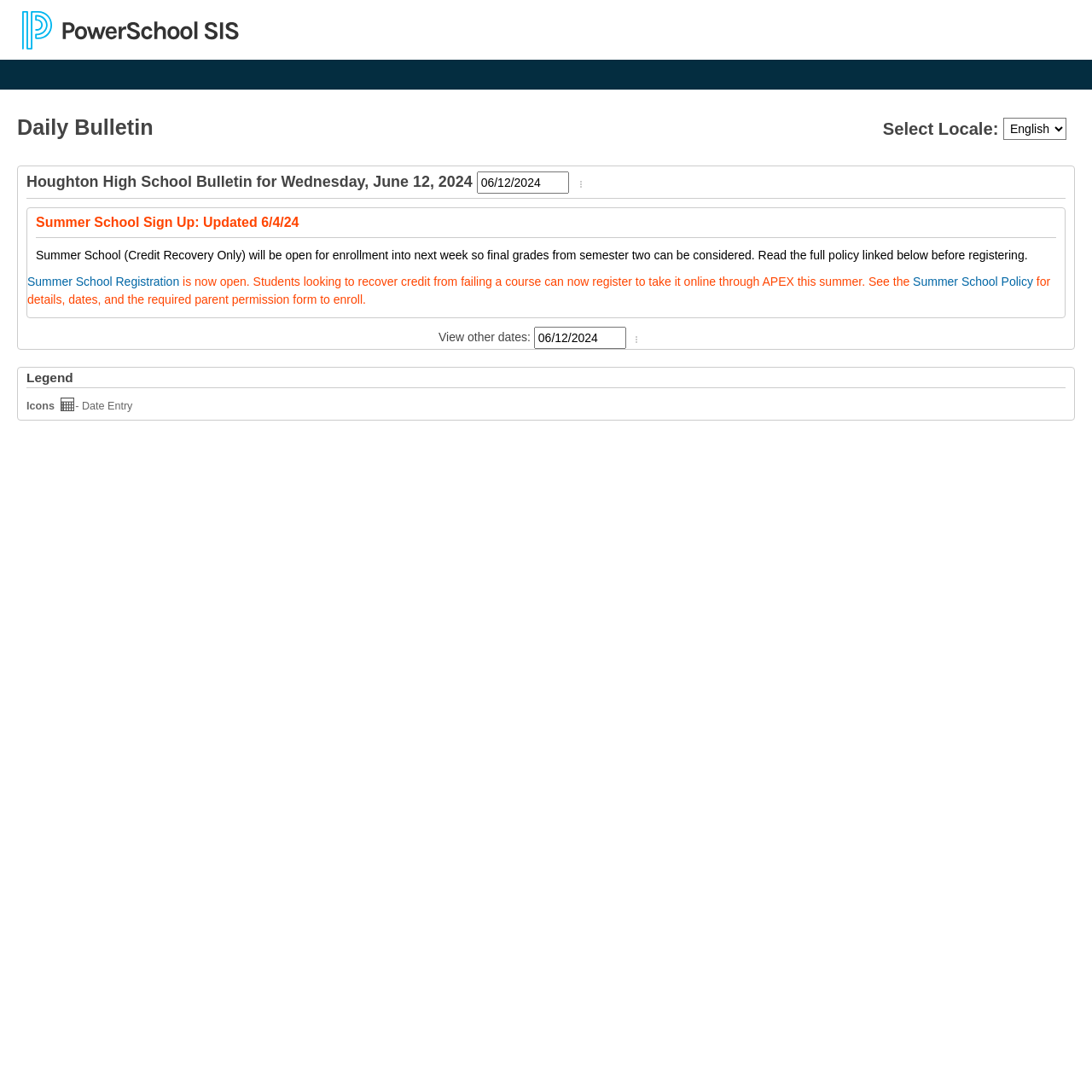Illustrate the webpage thoroughly, mentioning all important details.

The webpage is titled "Daily Bulletin" and appears to be a school bulletin board. At the top, there is a link on the left side, followed by a non-descriptive text element. Below this, there is a heading that reads "Daily Bulletin Select Locale: English" with a combobox to the right, allowing users to select their preferred language.

Below the language selection, there is a heading that displays the date and title of the bulletin, "Houghton High School Bulletin for Wednesday, June 12, 2024". To the right of this heading, there is a textbox and an image. 

The main content of the bulletin is divided into sections, each with its own heading. The first section is titled "Summer School Sign Up: Updated 6/4/24" and contains a paragraph of text describing the summer school program. Below this, there are two links, "Summer School Registration" and "Summer School Policy", as well as additional text providing more information about the program.

Further down the page, there is a section with a heading that is not explicitly stated, but appears to be related to viewing other dates. This section contains a textbox and an image to the right. 

Finally, at the bottom of the page, there is a heading titled "Legend" with a section describing the icons used on the page. This section includes an image of a "Date Entry Icon" with a corresponding description.